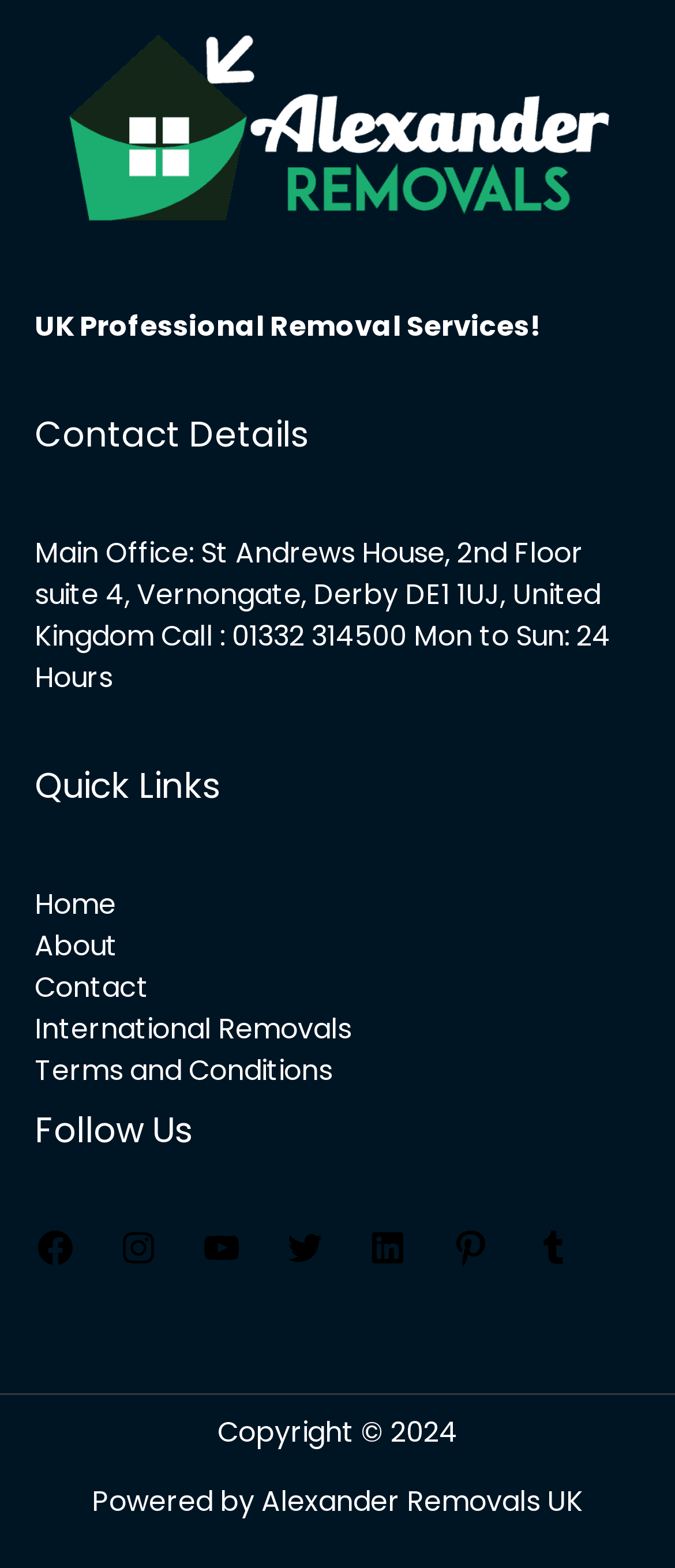Provide the bounding box coordinates of the area you need to click to execute the following instruction: "View 'Contact Details'".

[0.051, 0.262, 0.459, 0.293]